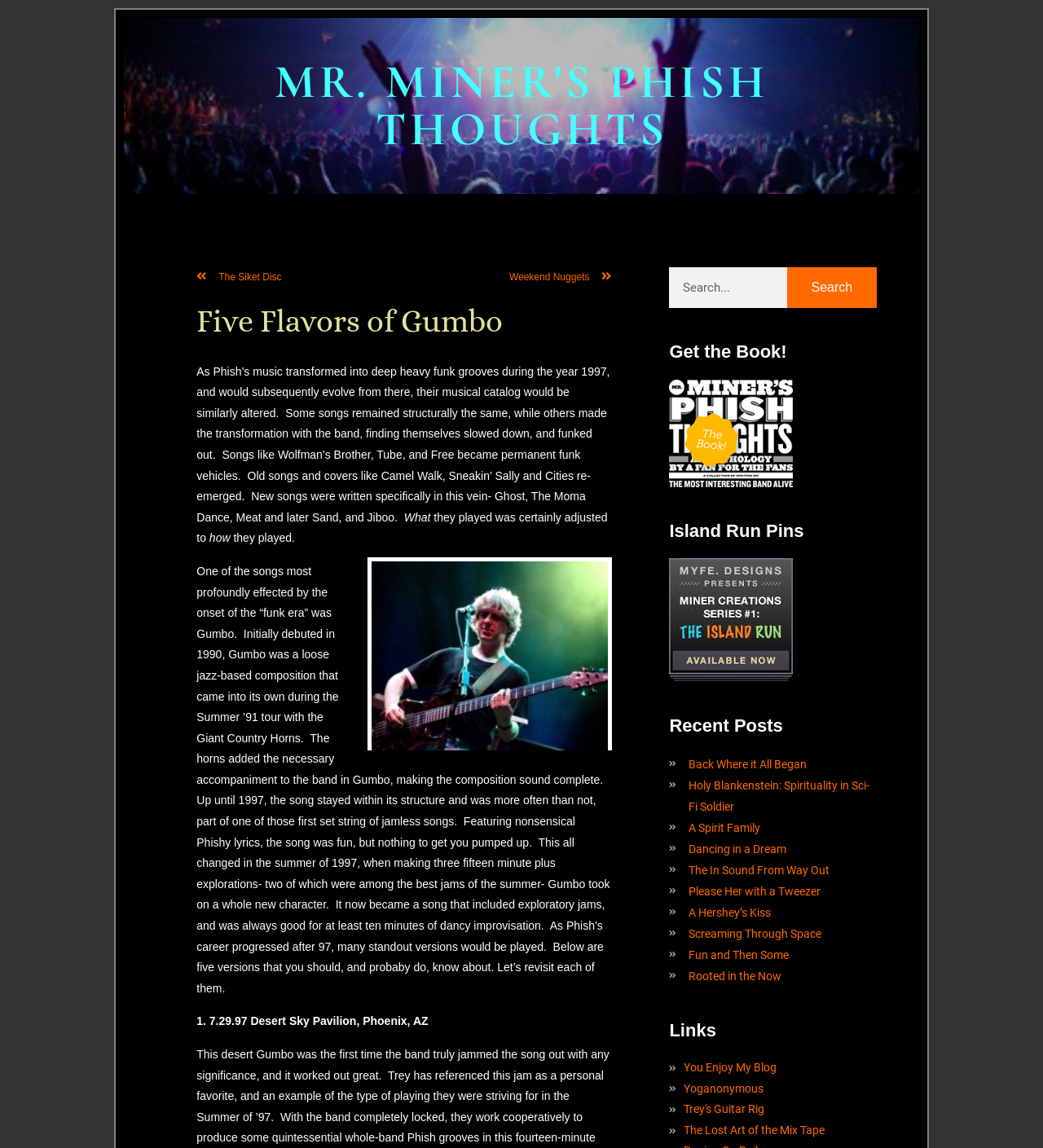Extract the bounding box coordinates for the UI element described as: "Weekend NuggetsNext".

[0.387, 0.233, 0.586, 0.251]